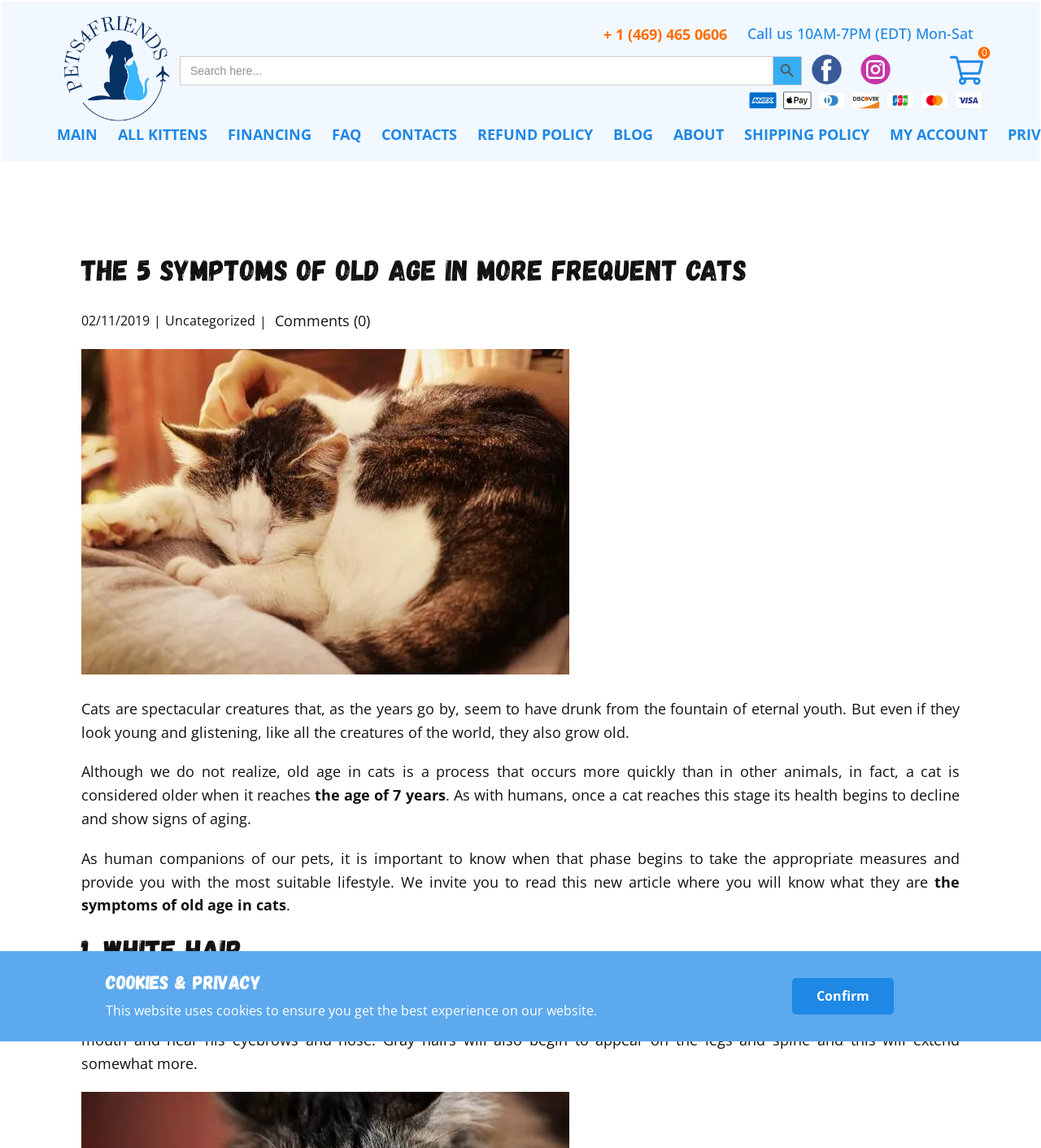Find the bounding box of the web element that fits this description: "Comments (0)".

[0.26, 0.271, 0.355, 0.288]